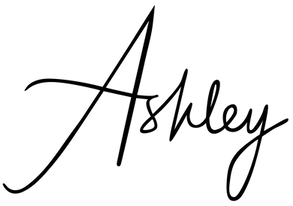What type of font is used in the signature?
Answer the question with a single word or phrase by looking at the picture.

Cursive